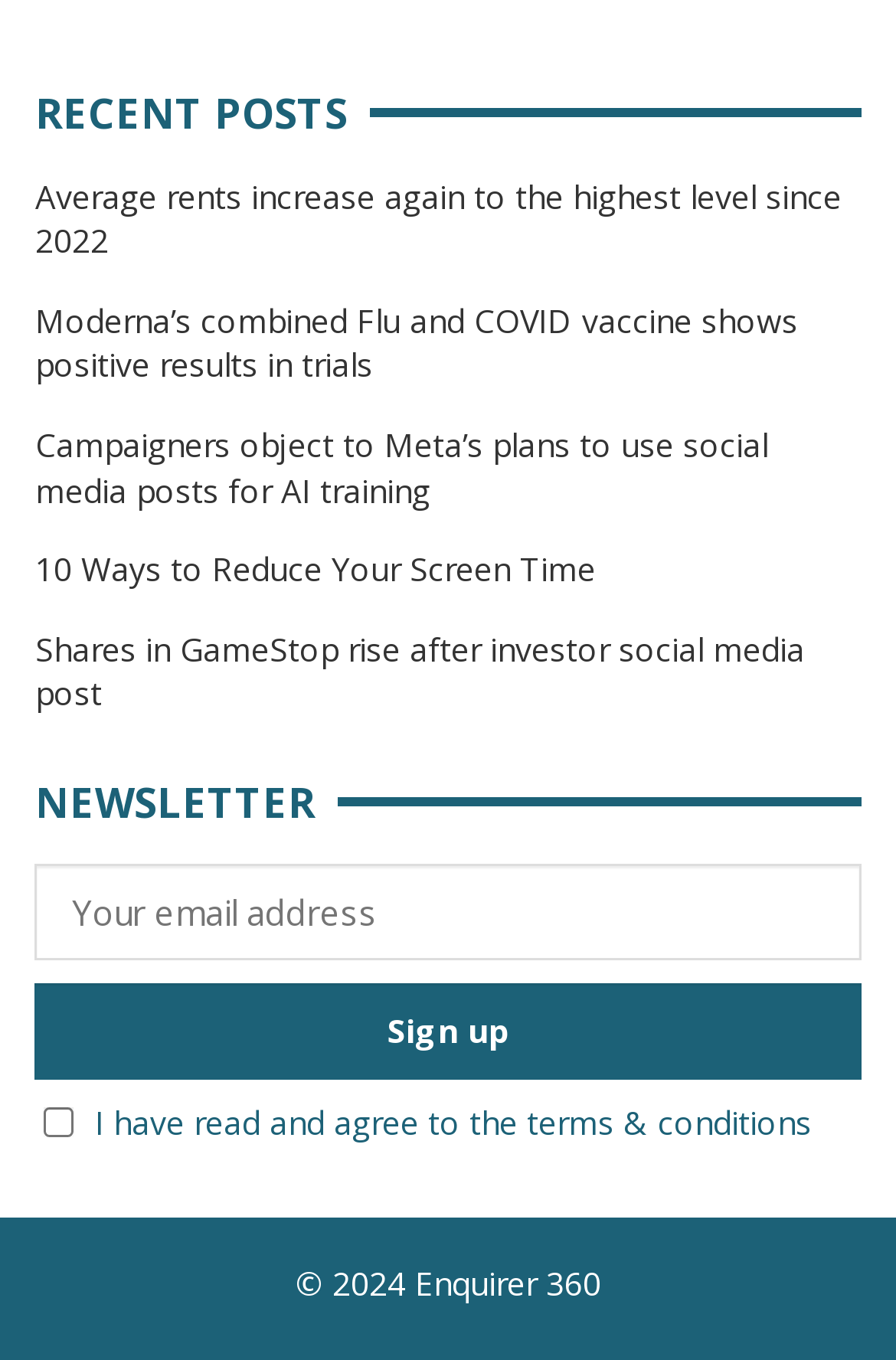Please provide the bounding box coordinates for the element that needs to be clicked to perform the following instruction: "Agree to the terms and conditions". The coordinates should be given as four float numbers between 0 and 1, i.e., [left, top, right, bottom].

[0.039, 0.723, 0.961, 0.794]